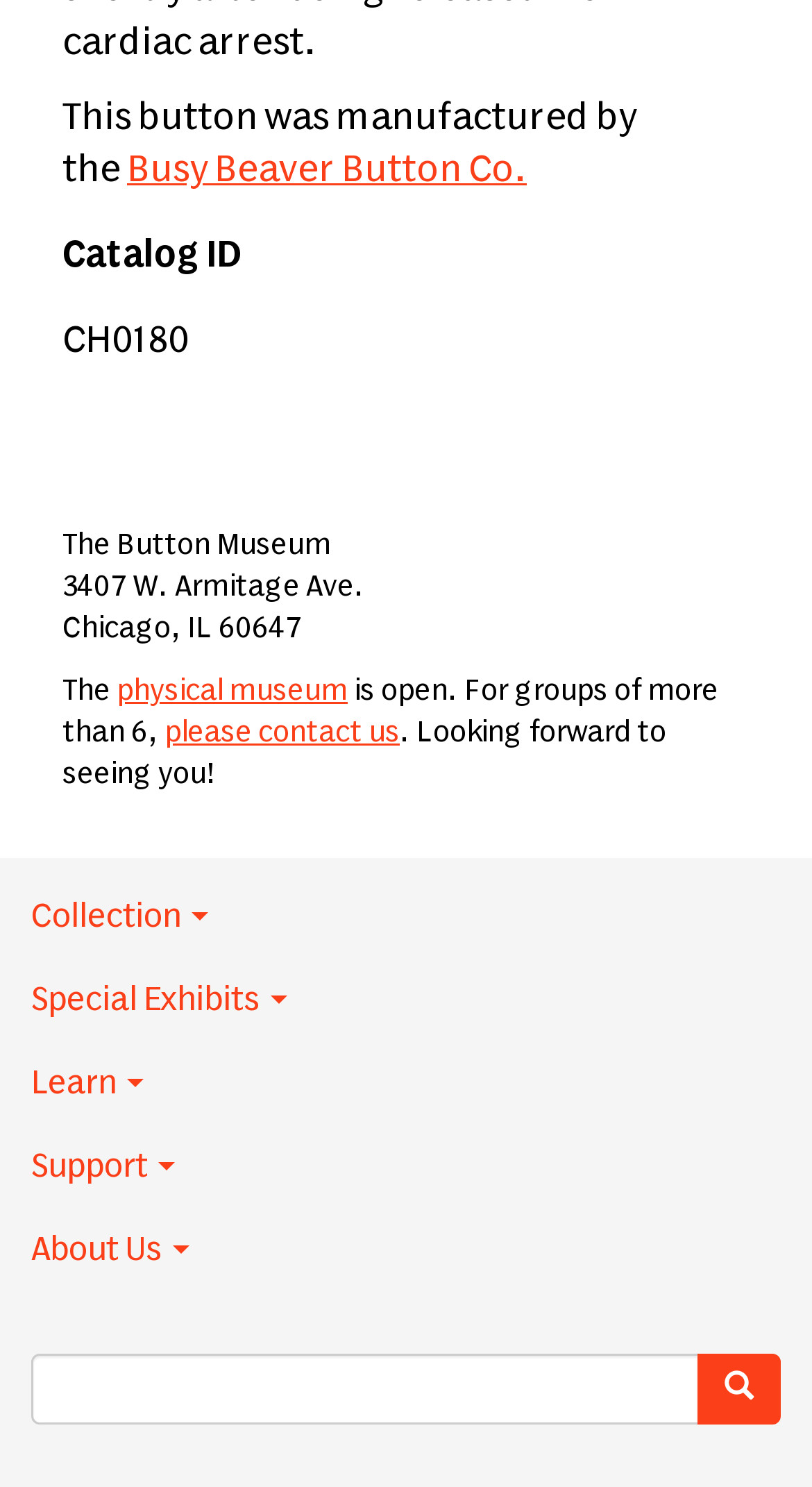Answer the question below with a single word or a brief phrase: 
What can be searched on this website?

Collection